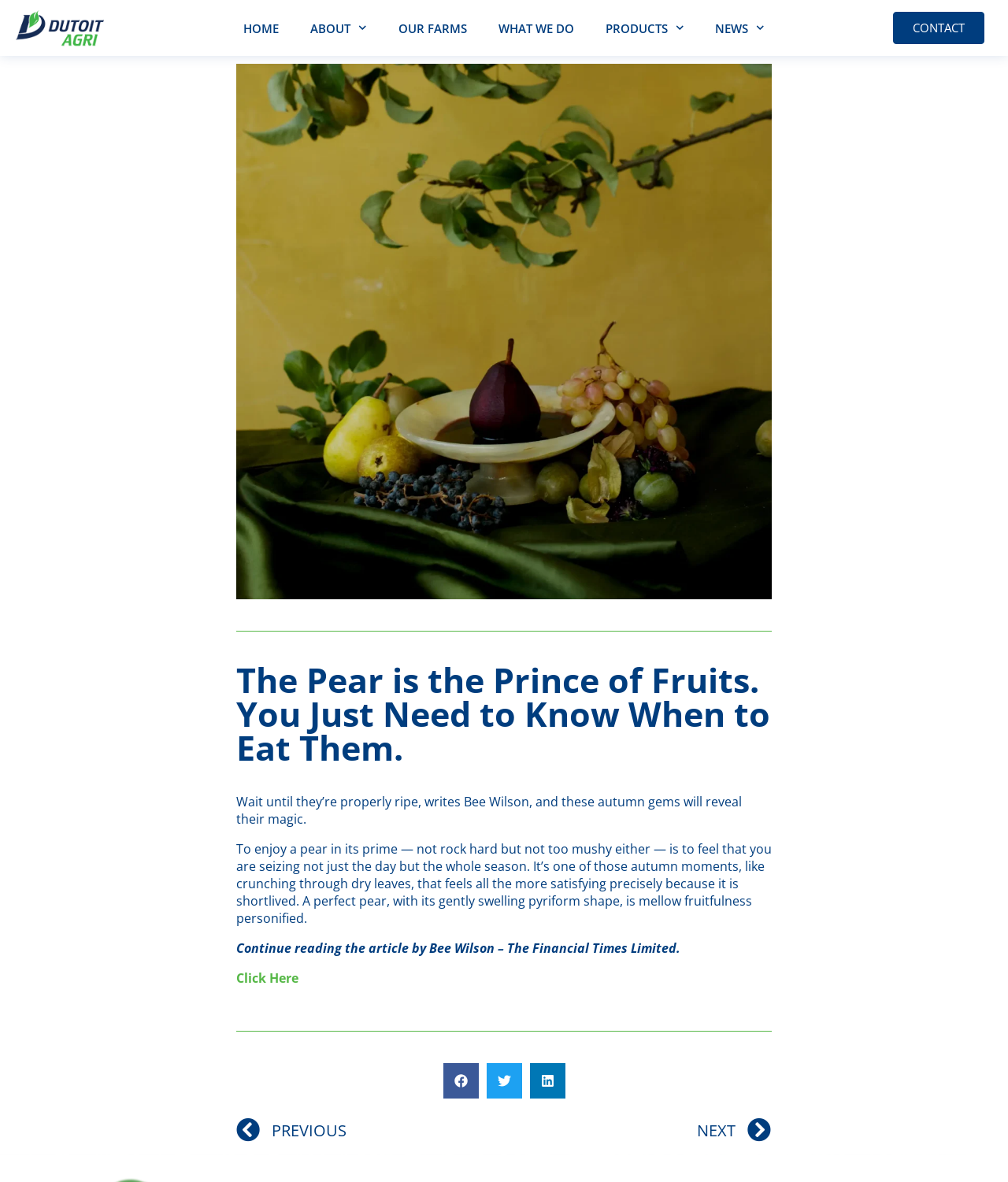Please predict the bounding box coordinates (top-left x, top-left y, bottom-right x, bottom-right y) for the UI element in the screenshot that fits the description: Click Here

[0.234, 0.82, 0.296, 0.835]